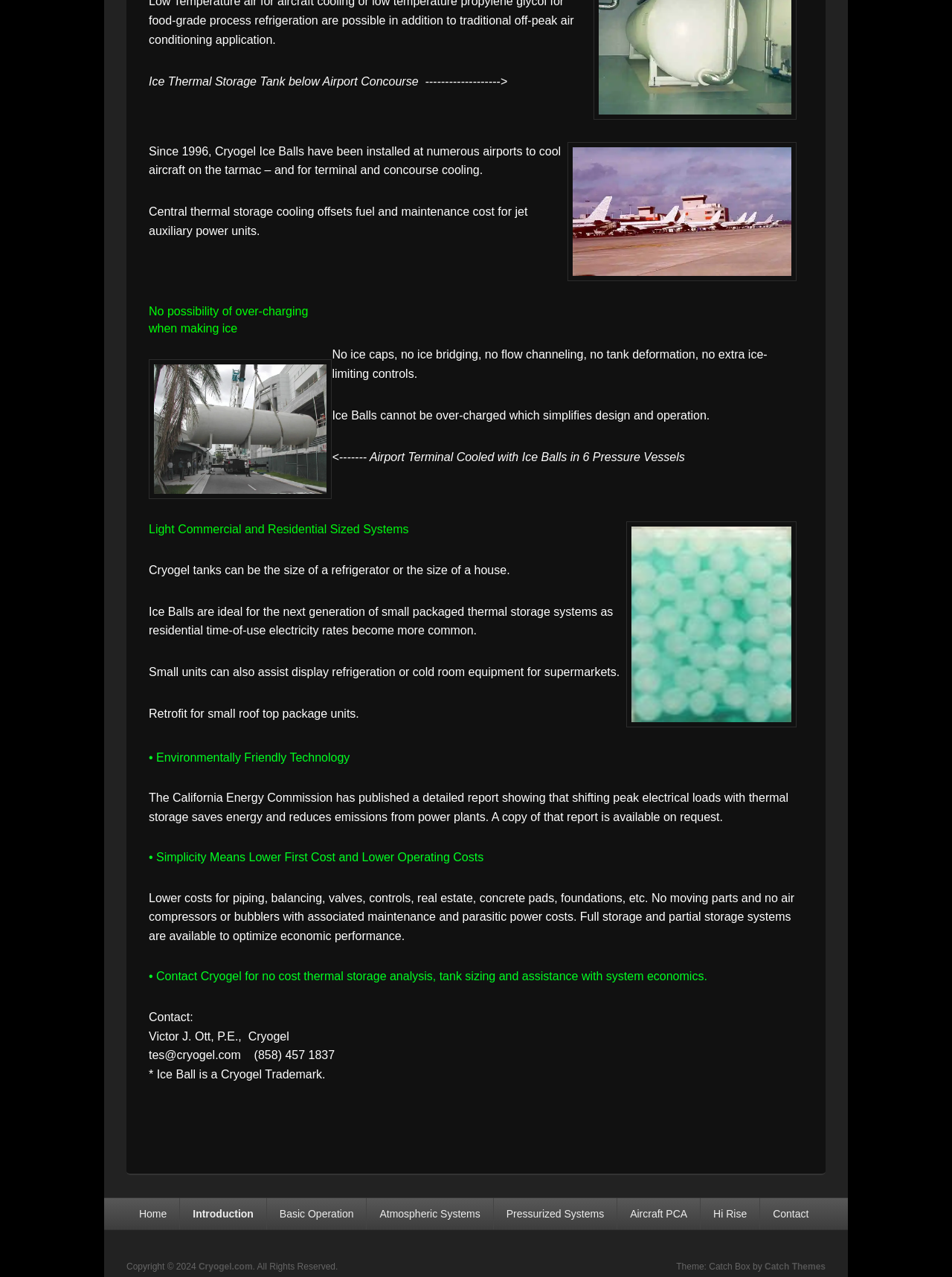Please identify the bounding box coordinates of the clickable element to fulfill the following instruction: "Visit Cryogel.com". The coordinates should be four float numbers between 0 and 1, i.e., [left, top, right, bottom].

[0.209, 0.988, 0.265, 0.996]